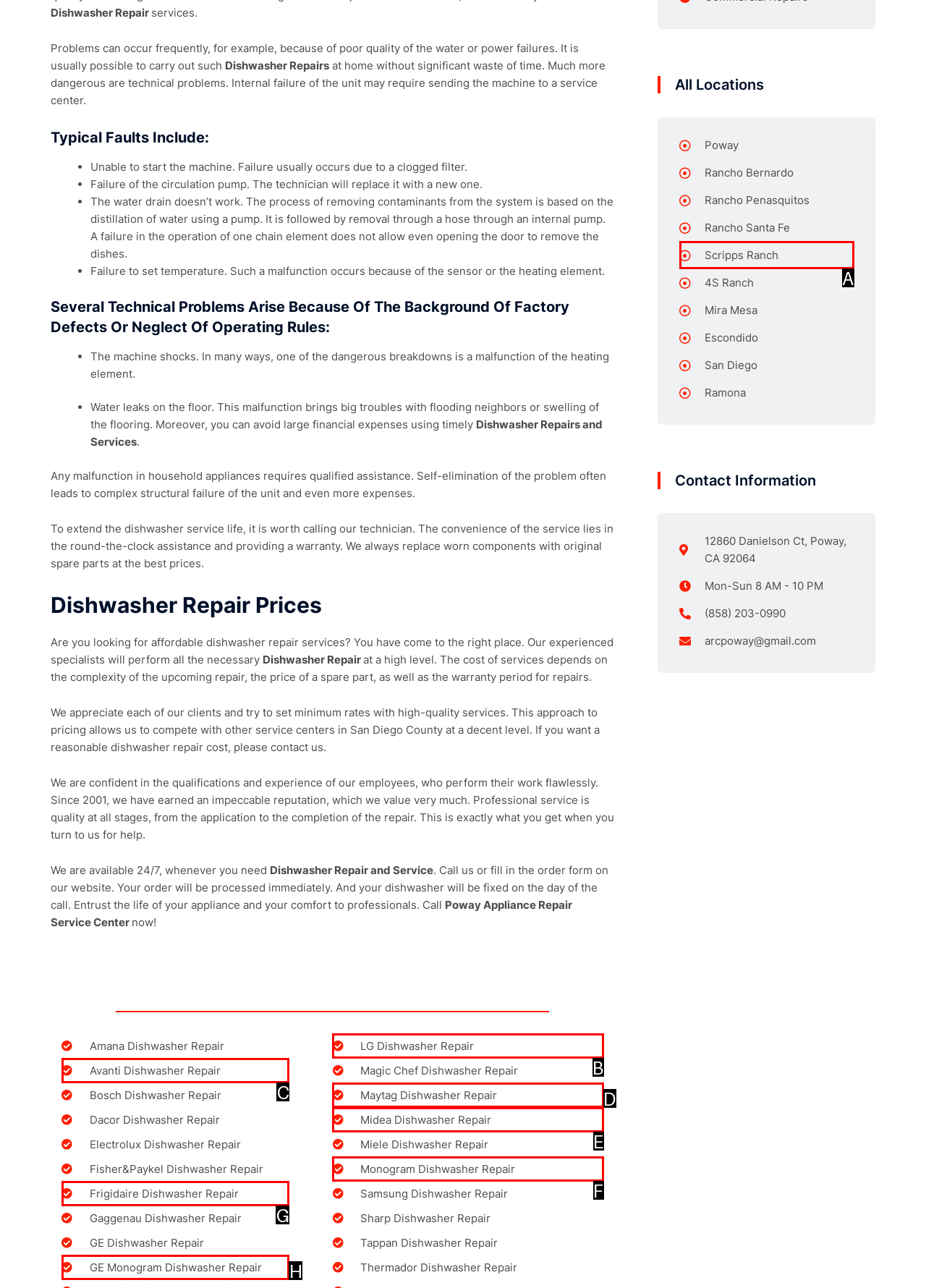Which HTML element among the options matches this description: Tickets? Answer with the letter representing your choice.

None